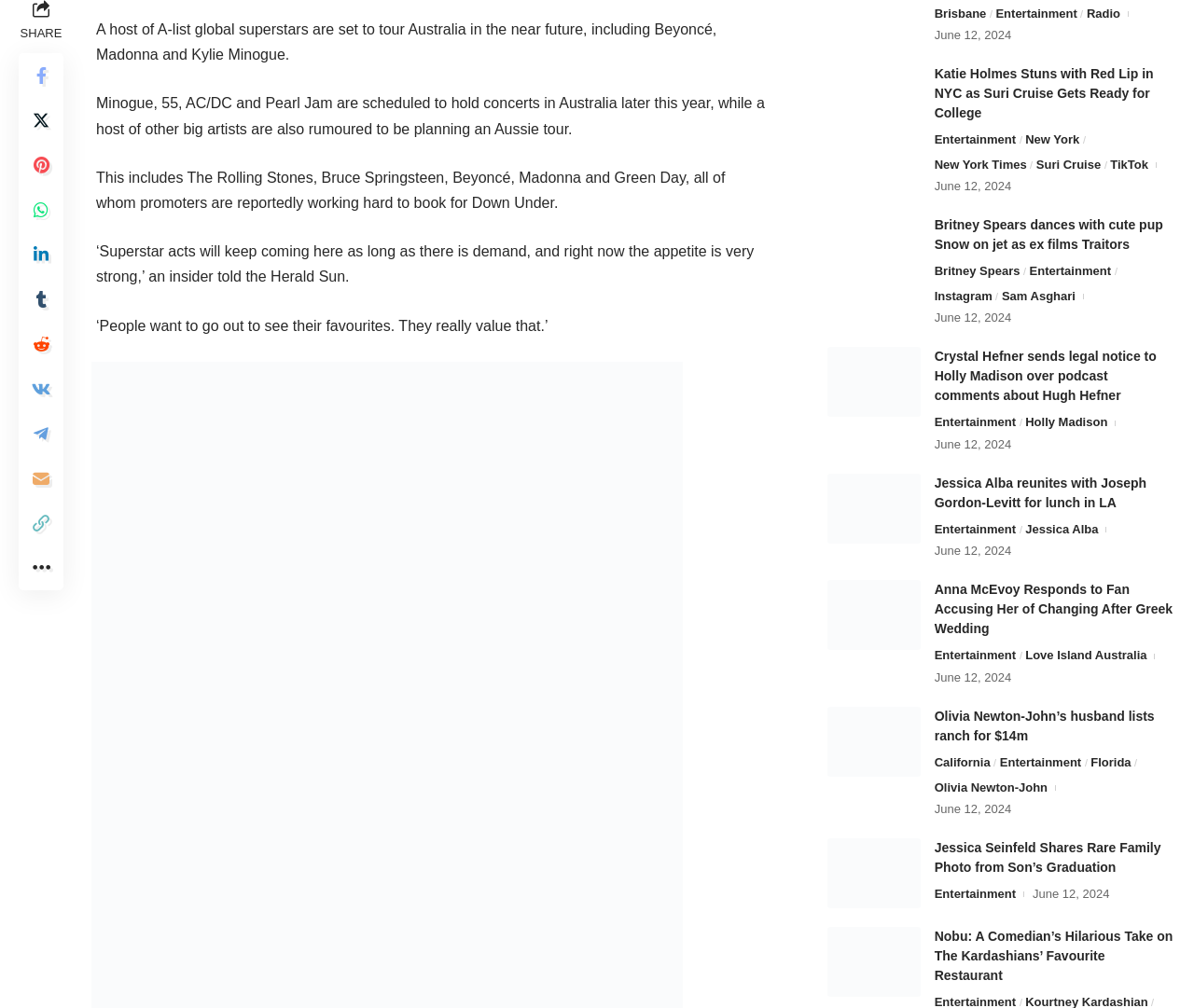Please determine the bounding box coordinates of the element's region to click in order to carry out the following instruction: "Check the entertainment news". The coordinates should be four float numbers between 0 and 1, i.e., [left, top, right, bottom].

[0.834, 0.003, 0.907, 0.024]